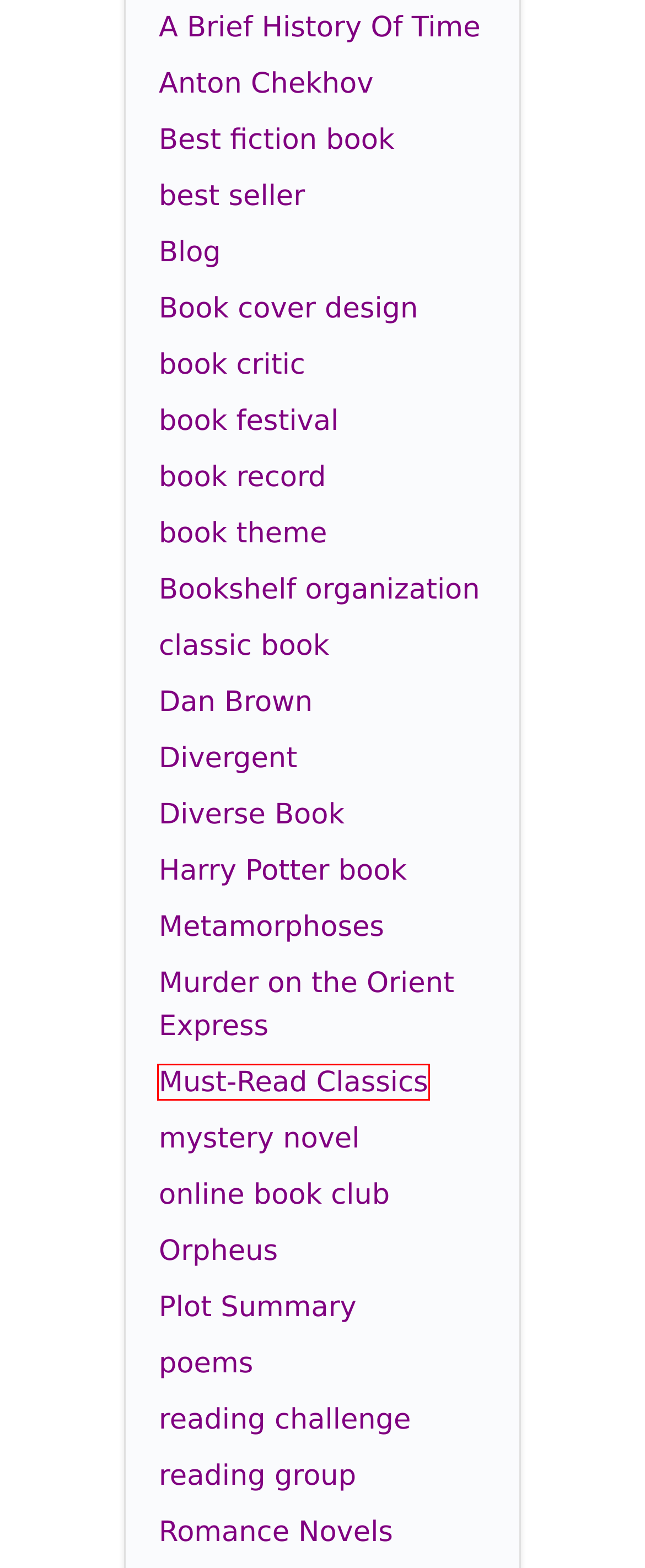Given a webpage screenshot with a red bounding box around a UI element, choose the webpage description that best matches the new webpage after clicking the element within the bounding box. Here are the candidates:
A. Must-Read Classics - a reading feast
B. Bookshelf organization - a reading feast
C. Anton Chekhov - a reading feast
D. online book club - a reading feast
E. book festival - a reading feast
F. Romance Novels - a reading feast
G. classic book - a reading feast
H. Metamorphoses - a reading feast

A